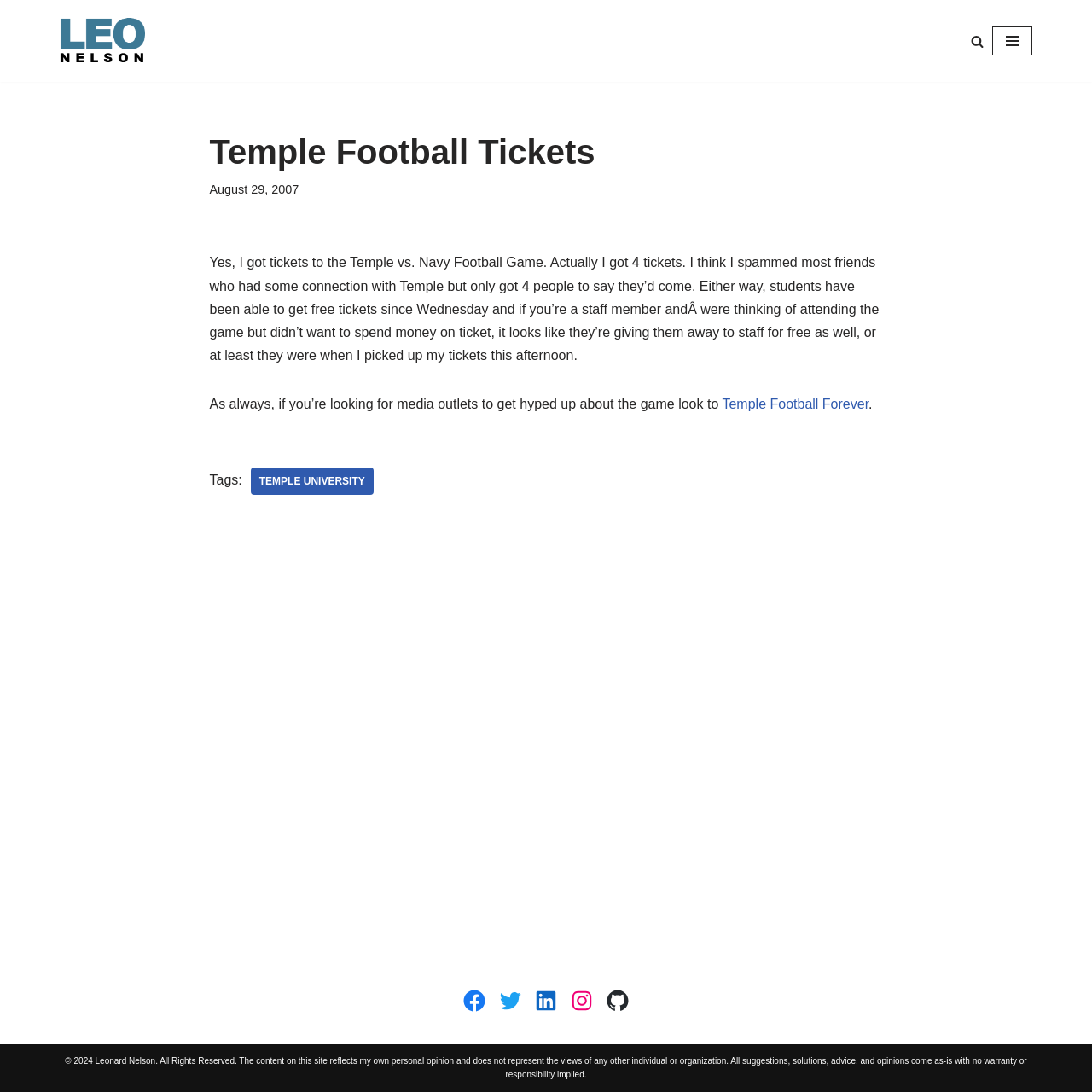Identify the bounding box coordinates of the element to click to follow this instruction: 'check LinkedIn profile'. Ensure the coordinates are four float values between 0 and 1, provided as [left, top, right, bottom].

[0.488, 0.905, 0.512, 0.928]